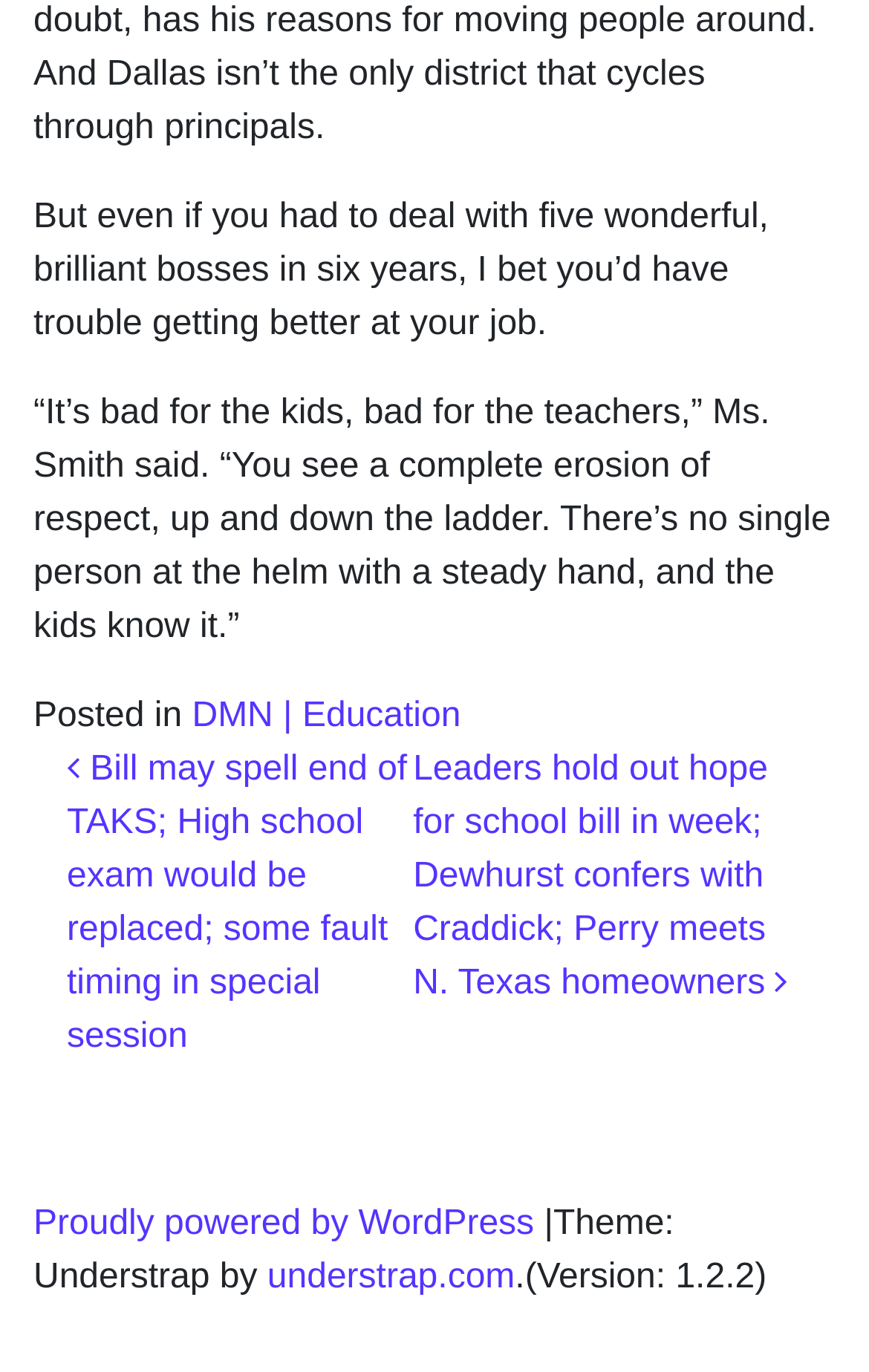Using the description: "DMN | Education", determine the UI element's bounding box coordinates. Ensure the coordinates are in the format of four float numbers between 0 and 1, i.e., [left, top, right, bottom].

[0.221, 0.508, 0.53, 0.536]